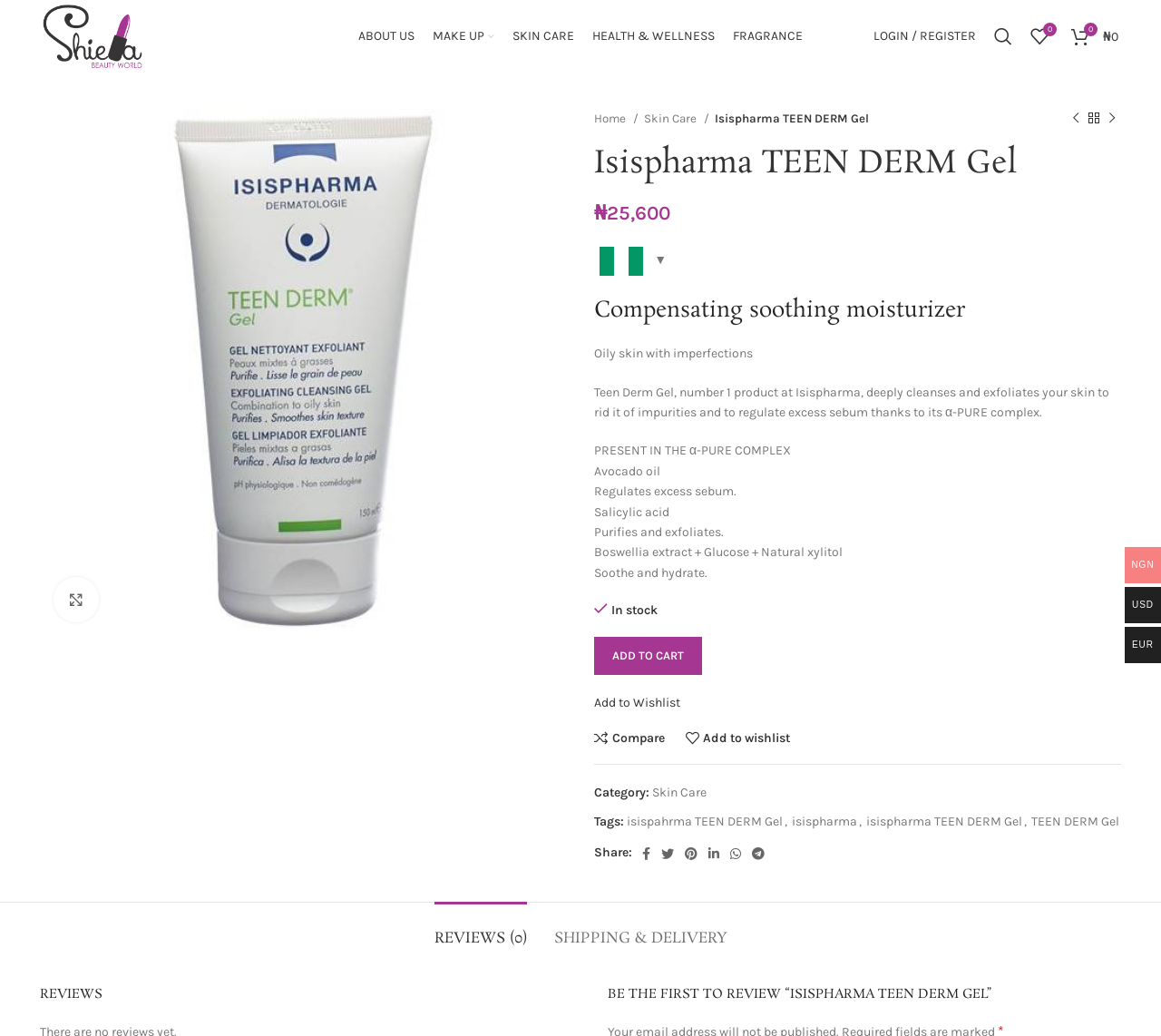Please specify the bounding box coordinates of the clickable region to carry out the following instruction: "Select the 'Skin Care' category". The coordinates should be four float numbers between 0 and 1, in the format [left, top, right, bottom].

[0.562, 0.757, 0.609, 0.772]